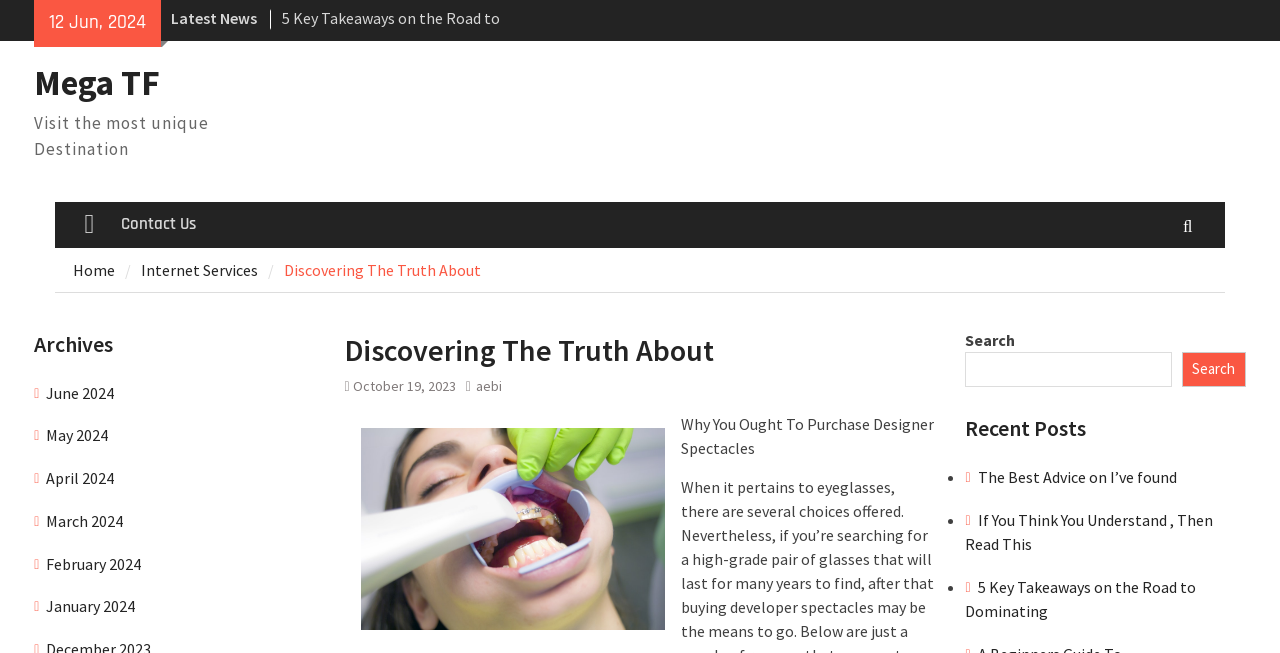Identify the bounding box coordinates of the region that should be clicked to execute the following instruction: "Search for something".

[0.754, 0.538, 0.916, 0.593]